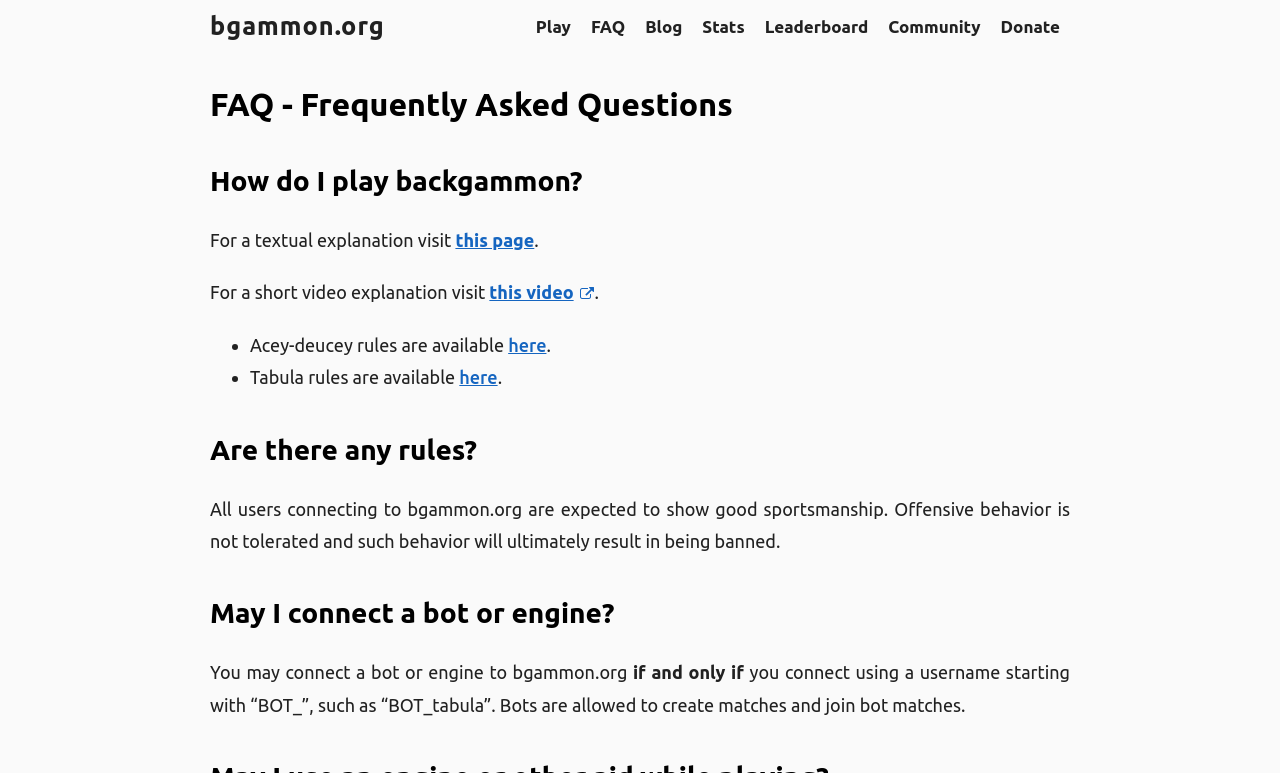Can you find the bounding box coordinates of the area I should click to execute the following instruction: "Learn about Acey-deucey rules"?

[0.397, 0.433, 0.427, 0.459]